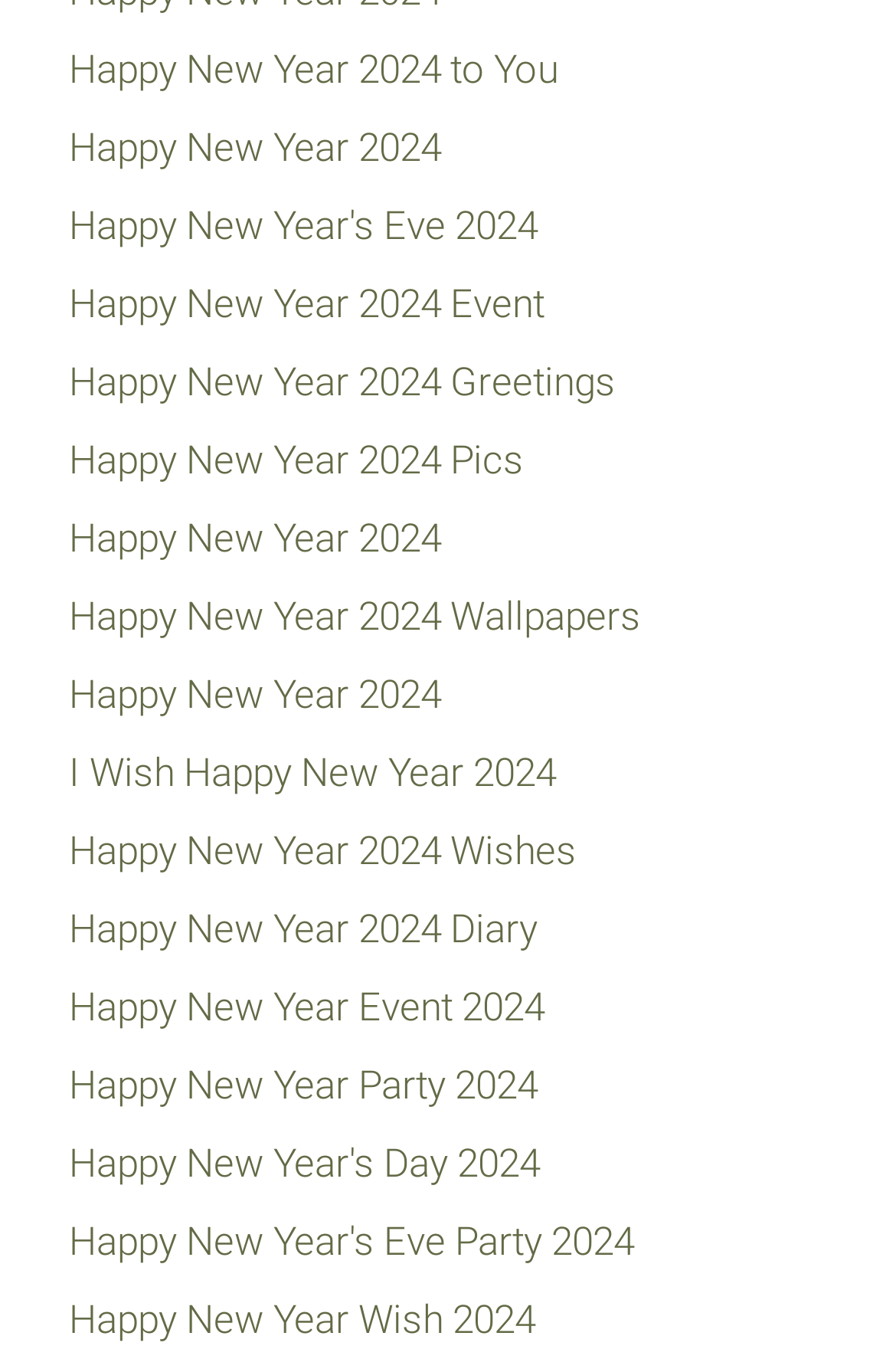Find the bounding box coordinates for the element that must be clicked to complete the instruction: "Explore Happy New Year 2024 Wishes". The coordinates should be four float numbers between 0 and 1, indicated as [left, top, right, bottom].

[0.077, 0.613, 0.644, 0.647]